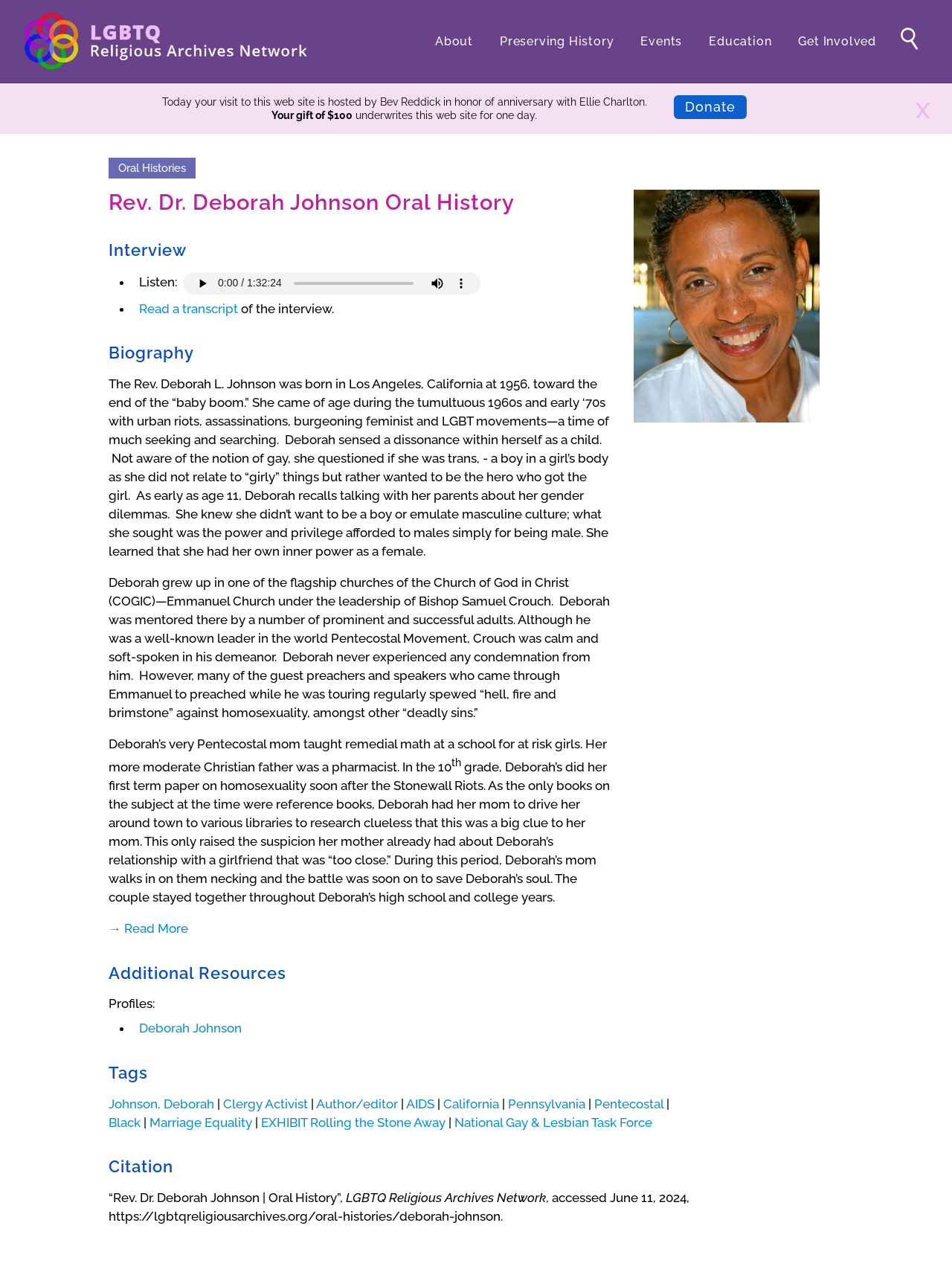Find the bounding box coordinates of the element's region that should be clicked in order to follow the given instruction: "Listen to the audio". The coordinates should consist of four float numbers between 0 and 1, i.e., [left, top, right, bottom].

[0.192, 0.213, 0.504, 0.231]